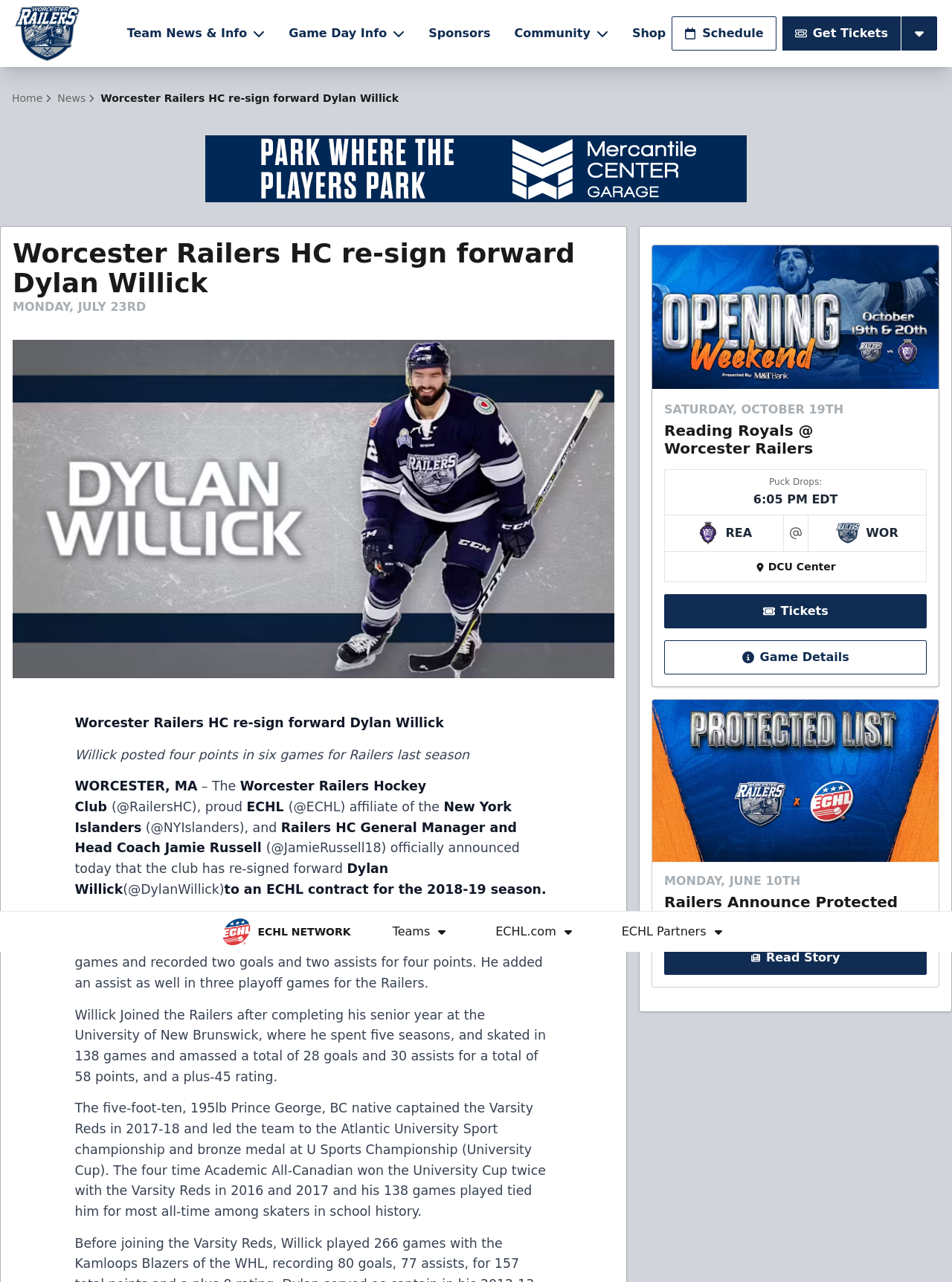Please find the bounding box coordinates of the element that must be clicked to perform the given instruction: "Visit the 'Teams' page". The coordinates should be four float numbers from 0 to 1, i.e., [left, top, right, bottom].

[0.406, 0.717, 0.477, 0.736]